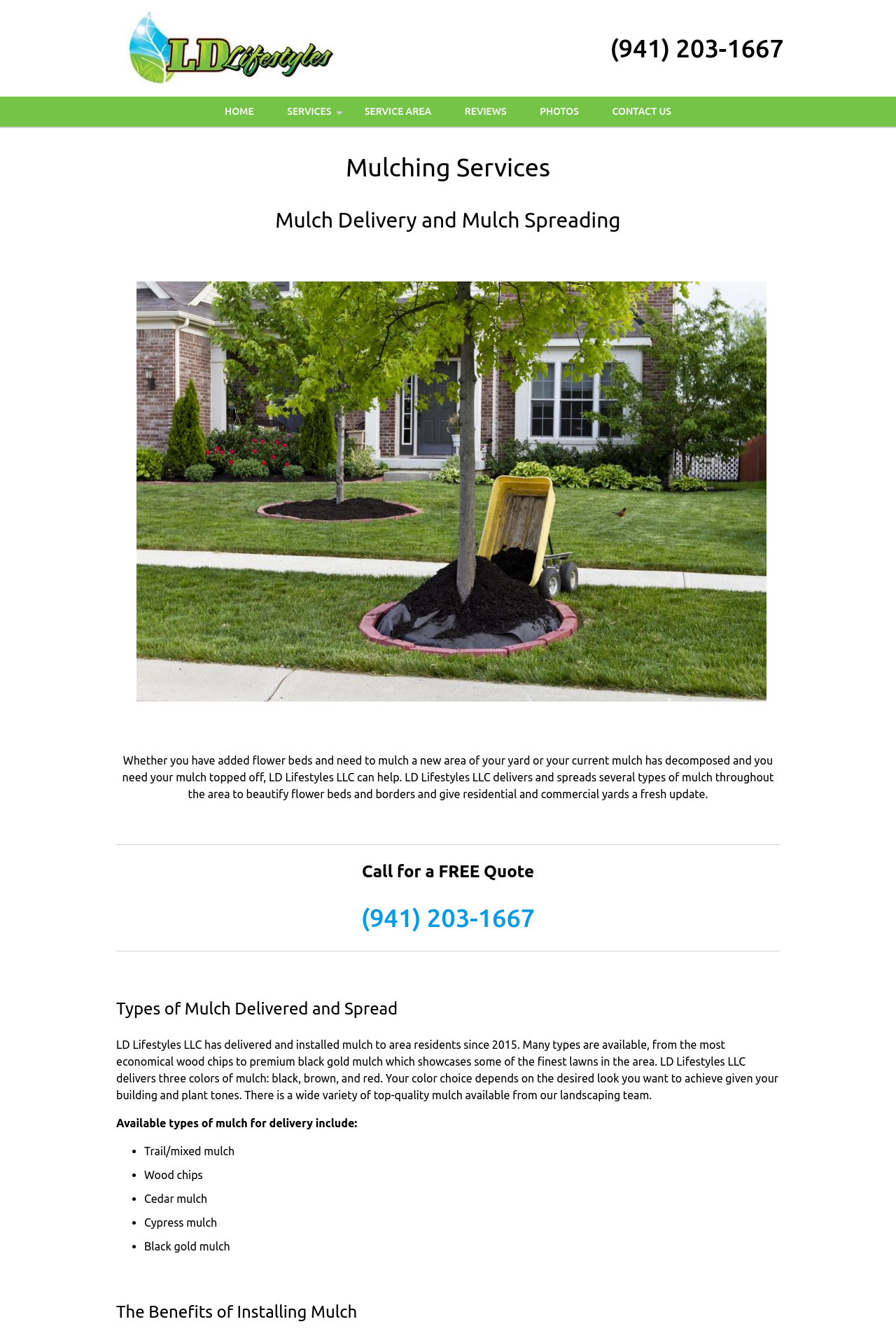Please find the bounding box coordinates of the clickable region needed to complete the following instruction: "Learn about 'Mulching Services'". The bounding box coordinates must consist of four float numbers between 0 and 1, i.e., [left, top, right, bottom].

[0.13, 0.114, 0.87, 0.136]